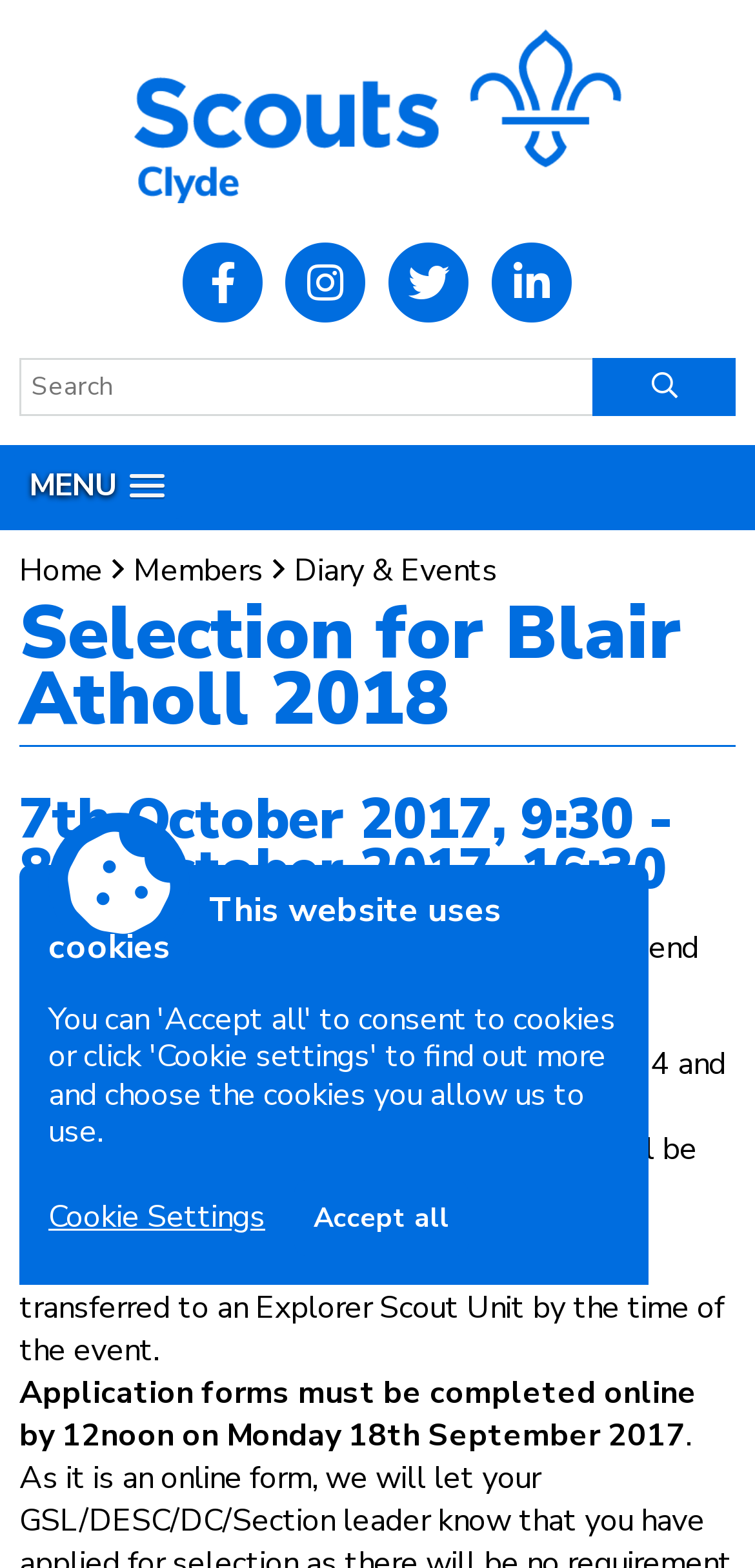Determine the main headline from the webpage and extract its text.

Selection for Blair Atholl 2018